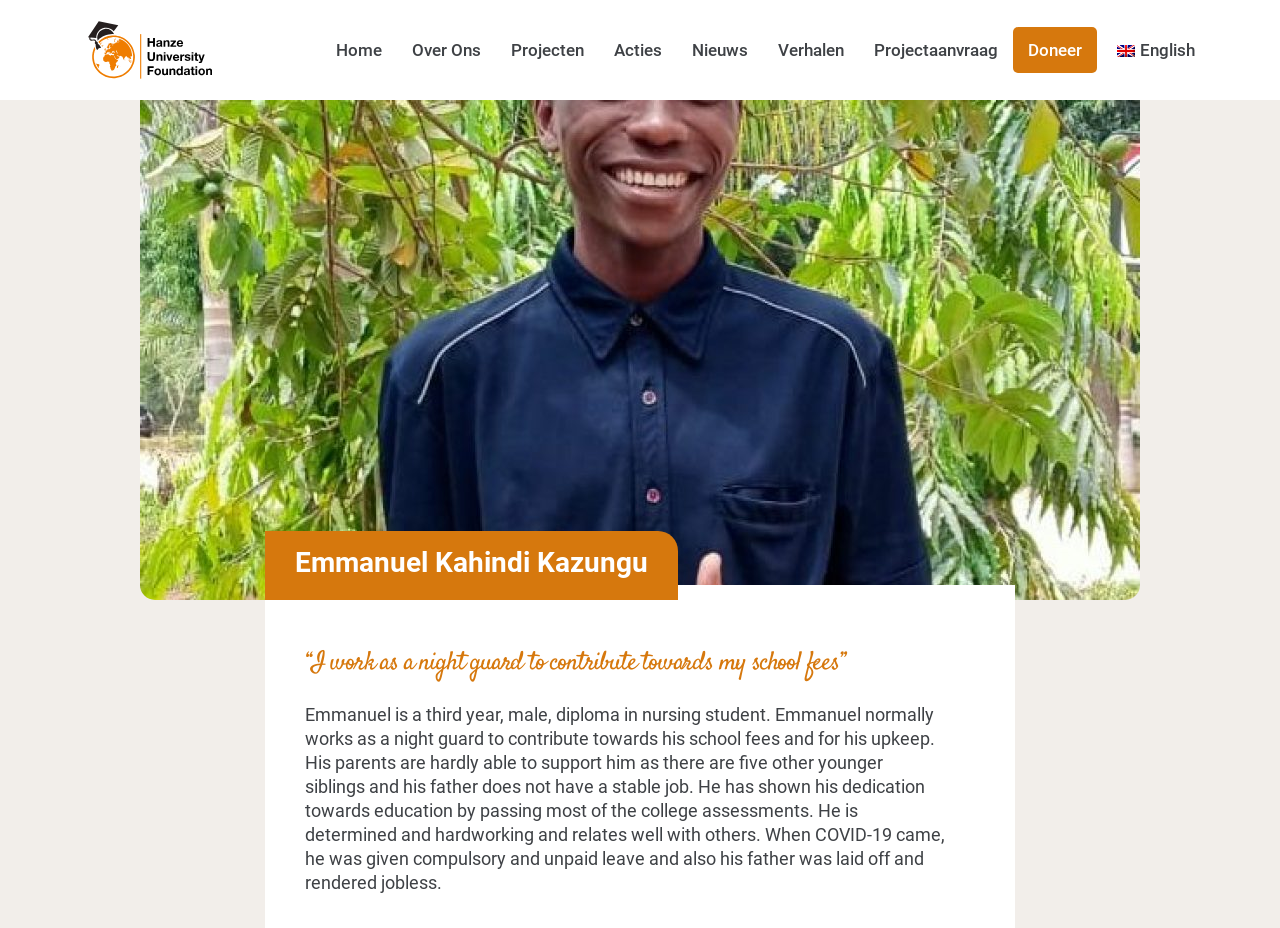Could you highlight the region that needs to be clicked to execute the instruction: "Learn more about Projecten"?

[0.388, 0.029, 0.468, 0.079]